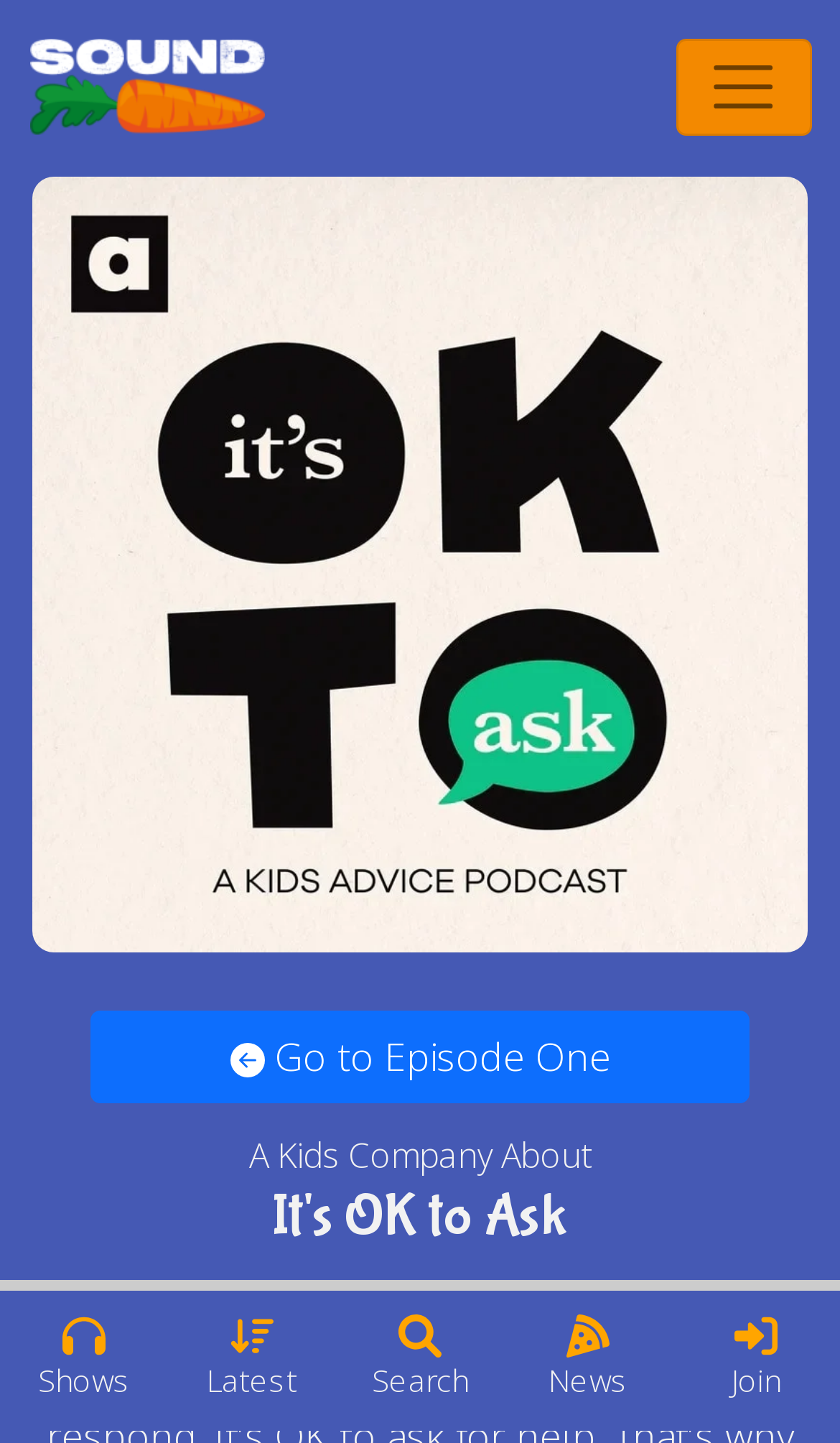Identify the bounding box coordinates of the section to be clicked to complete the task described by the following instruction: "Share on facebook". The coordinates should be four float numbers between 0 and 1, formatted as [left, top, right, bottom].

None